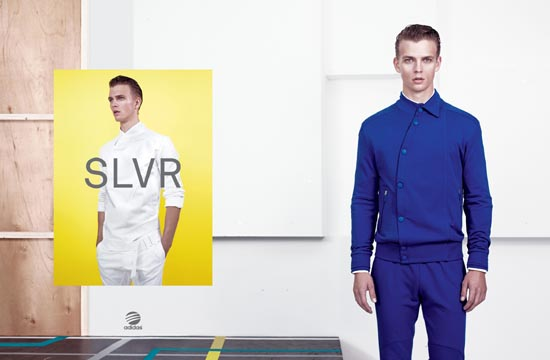Consider the image and give a detailed and elaborate answer to the question: 
What is the brand name prominently featured in bold letters?

According to the caption, the brand name 'SLVR' is prominently featured in bold letters on the left side of the image, making it easily identifiable.